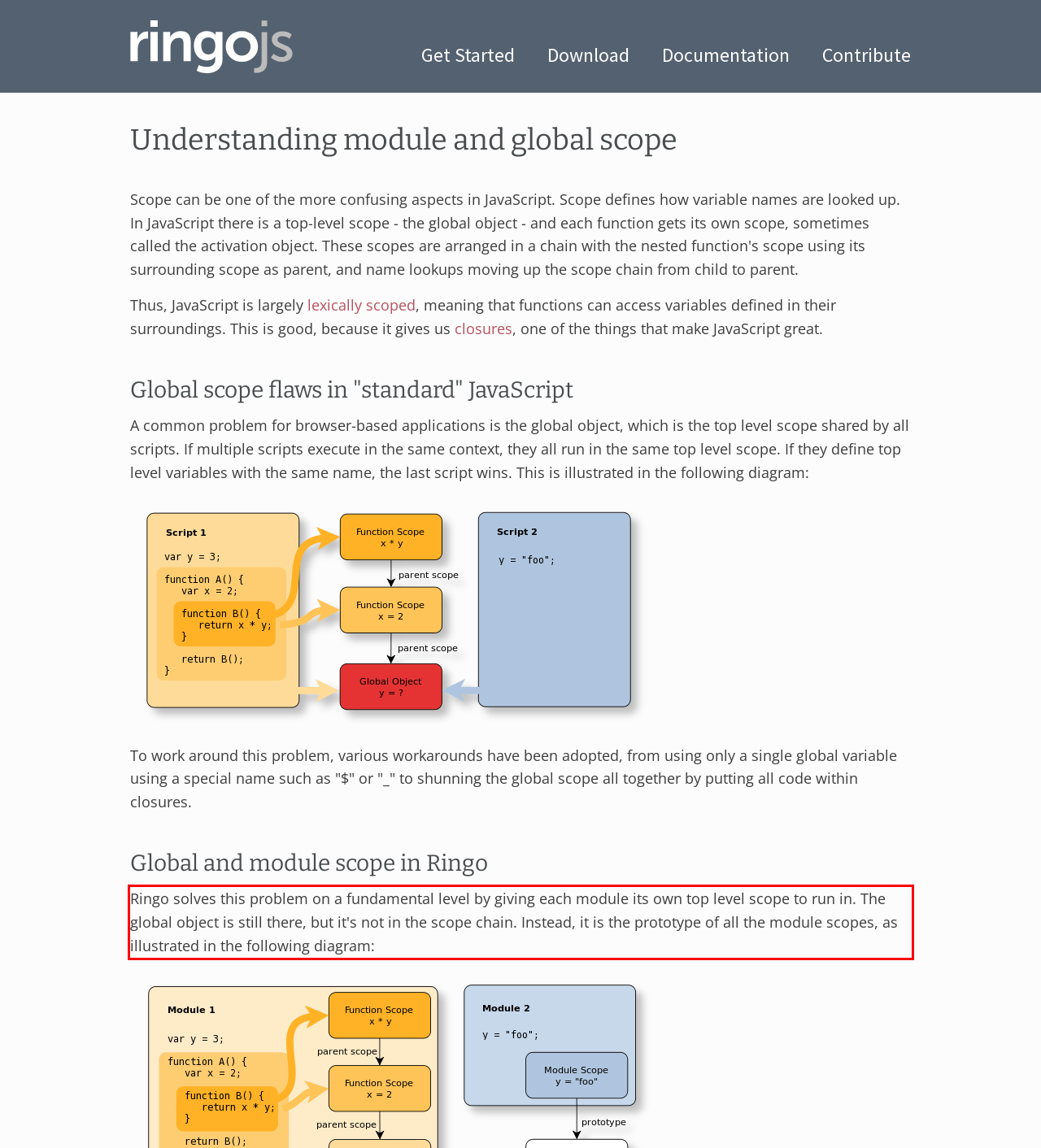You have a screenshot of a webpage with a UI element highlighted by a red bounding box. Use OCR to obtain the text within this highlighted area.

Ringo solves this problem on a fundamental level by giving each module its own top level scope to run in. The global object is still there, but it's not in the scope chain. Instead, it is the prototype of all the module scopes, as illustrated in the following diagram: